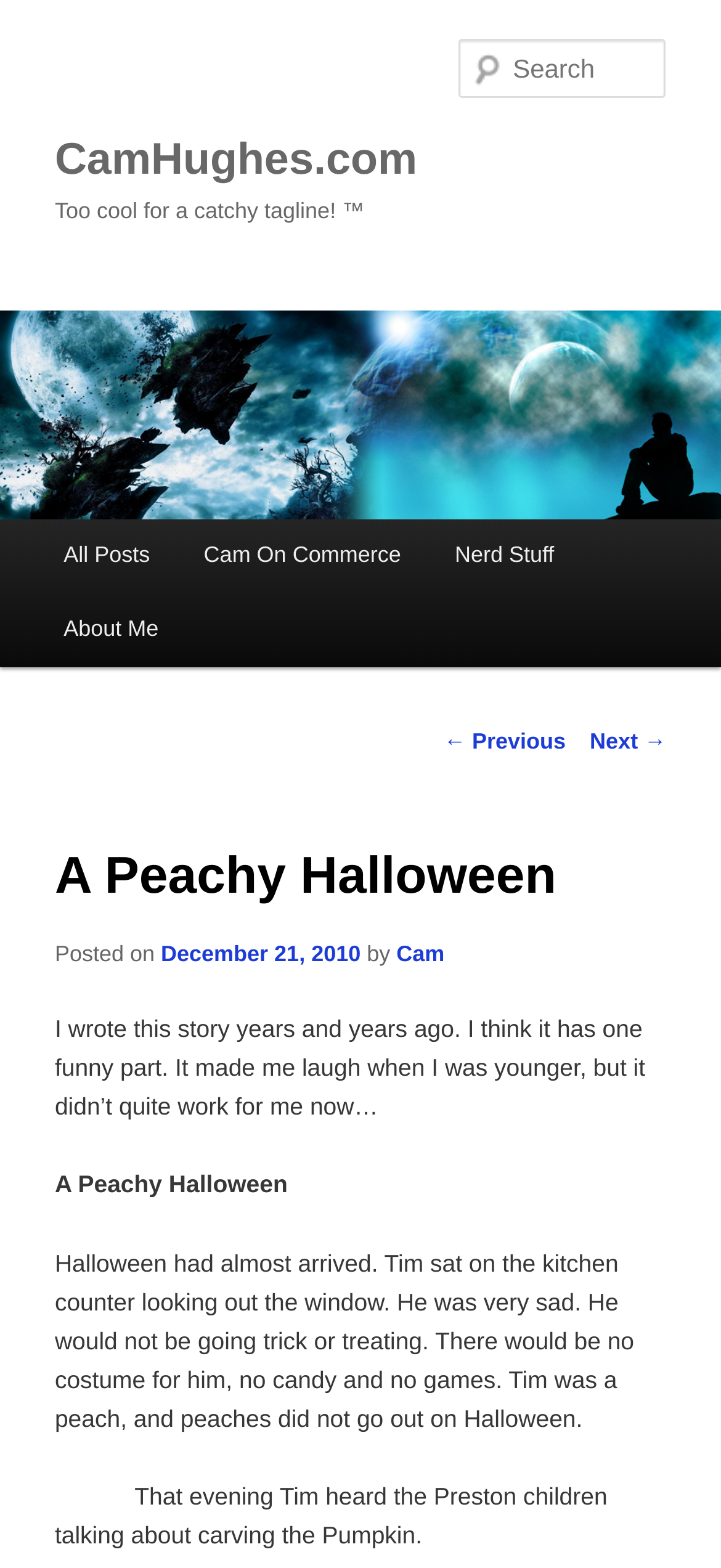Please provide a comprehensive response to the question based on the details in the image: Who wrote the story?

I determined the author of the story by looking at the link element with the text 'Cam' which is a child element of the StaticText element with the text 'by'.